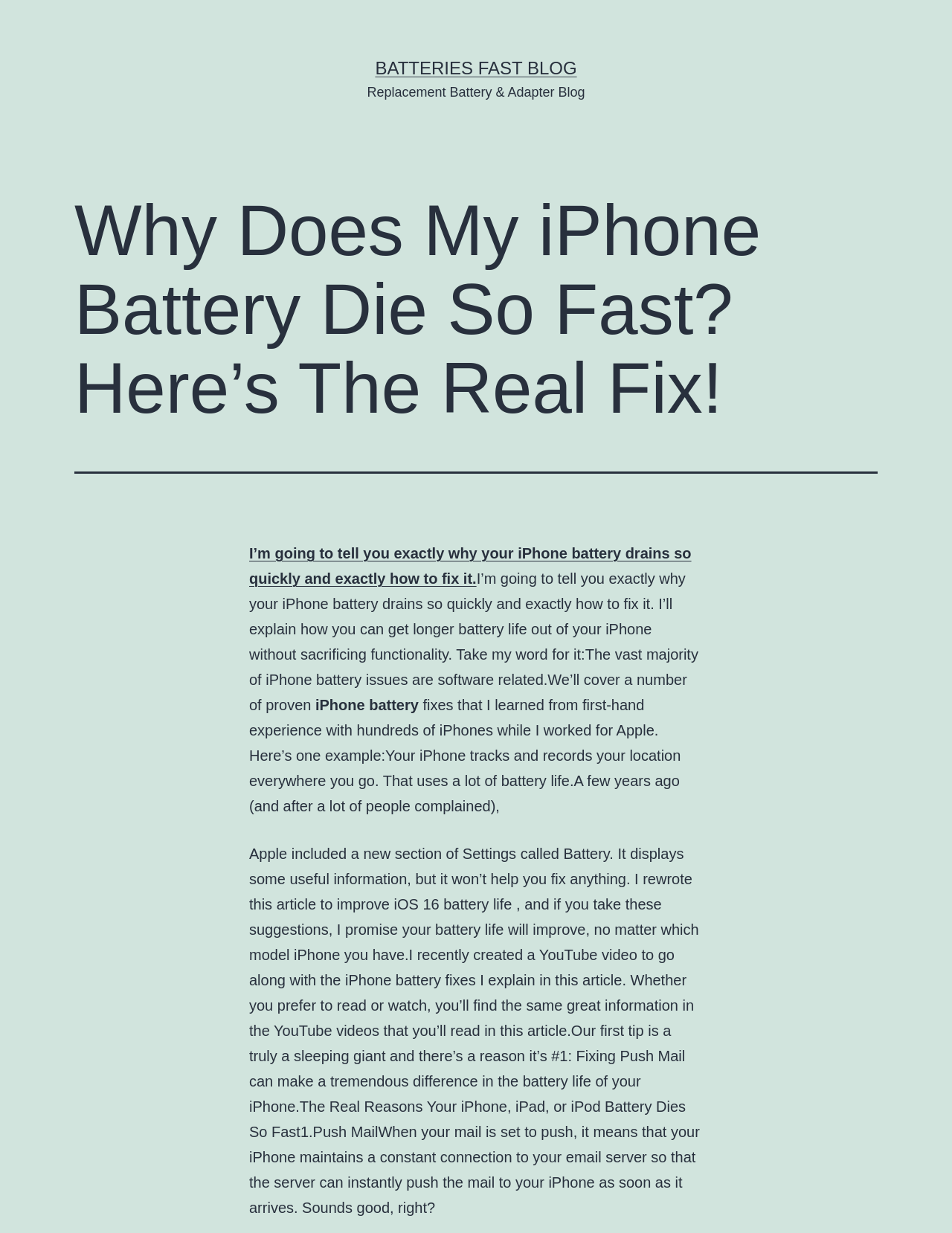Answer the question using only a single word or phrase: 
What is the author's occupation?

Apple employee